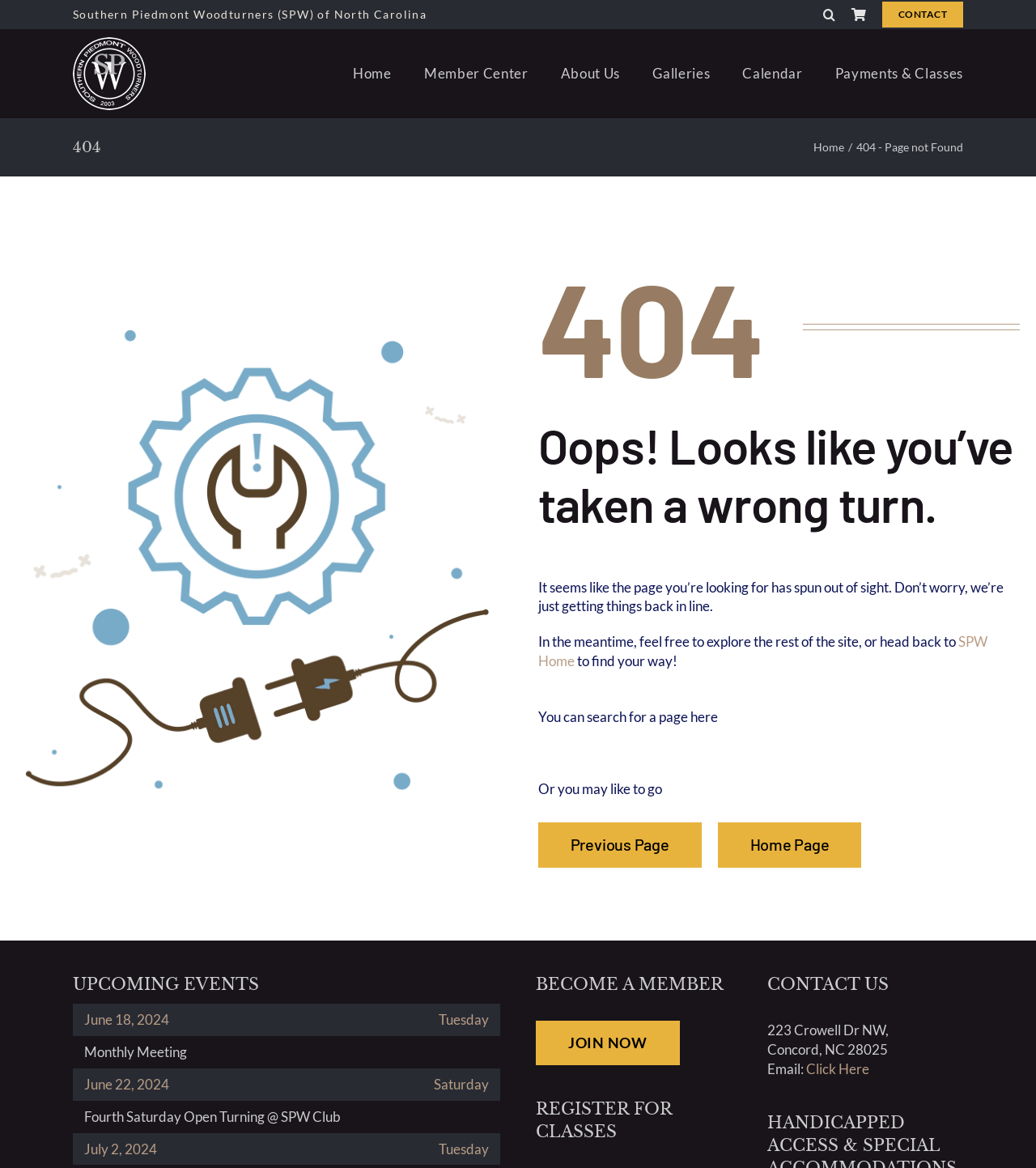What is the upcoming event on June 18, 2024?
Please provide a detailed and comprehensive answer to the question.

I found the upcoming event by looking at the table under the 'UPCOMING EVENTS' heading, where it lists the events for each date. On June 18, 2024, the event is a 'Monthly Meeting'.